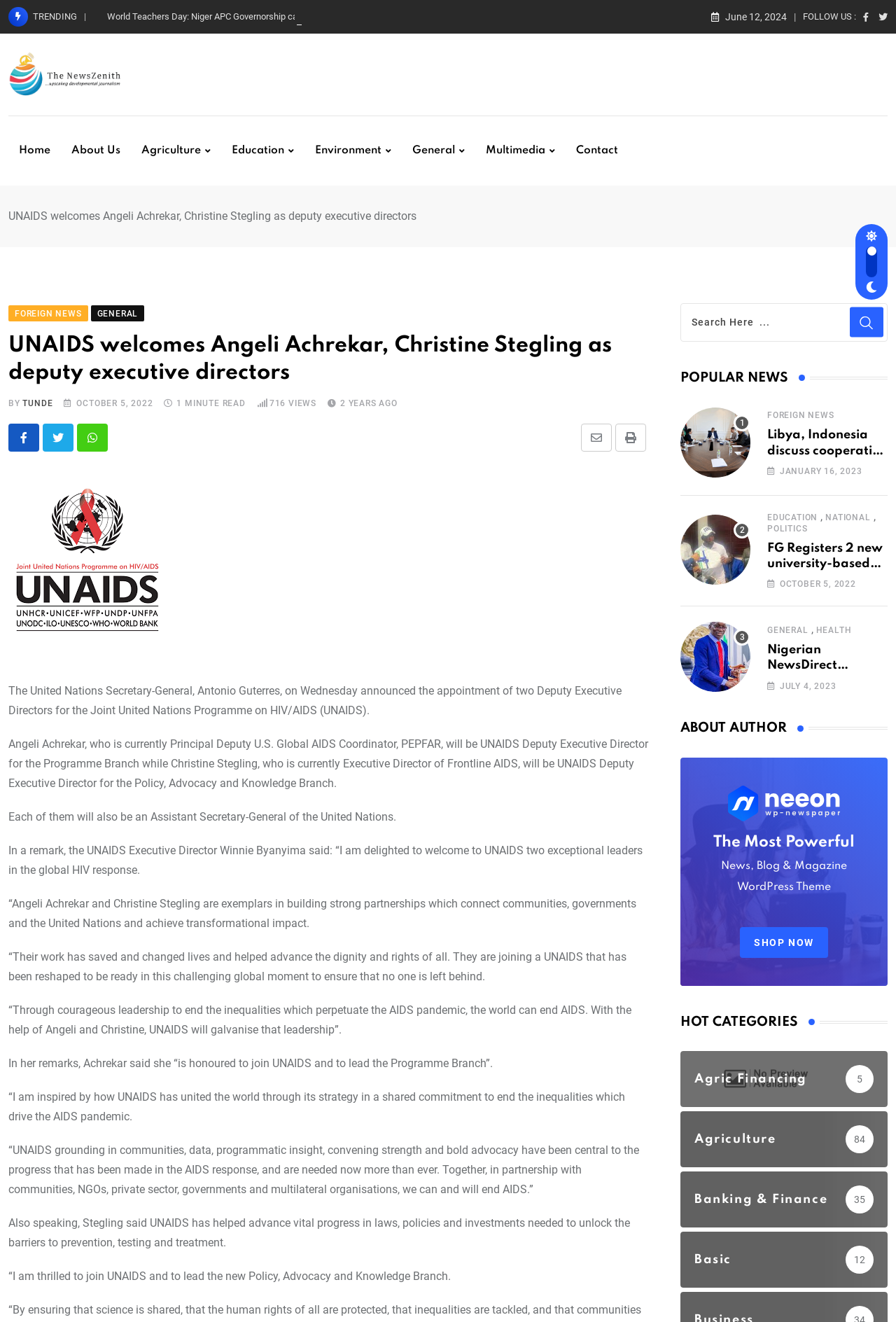Identify the bounding box coordinates of the section to be clicked to complete the task described by the following instruction: "Share this article via email". The coordinates should be four float numbers between 0 and 1, formatted as [left, top, right, bottom].

[0.648, 0.321, 0.683, 0.342]